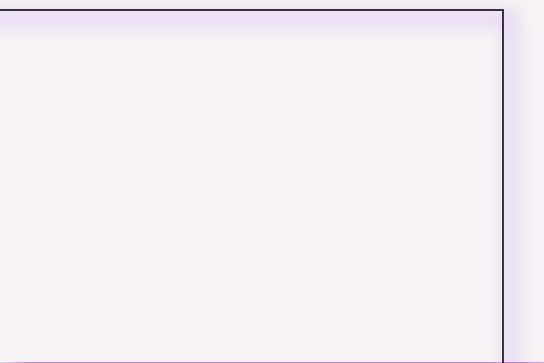Use the information in the screenshot to answer the question comprehensively: What is the purpose of the Music Gallery?

The caption states that the Music Gallery is committed to 'artistic experimentation and community engagement in Toronto's vibrant cultural scene', implying that the gallery's purpose is to foster creativity and bring people together through music and art.